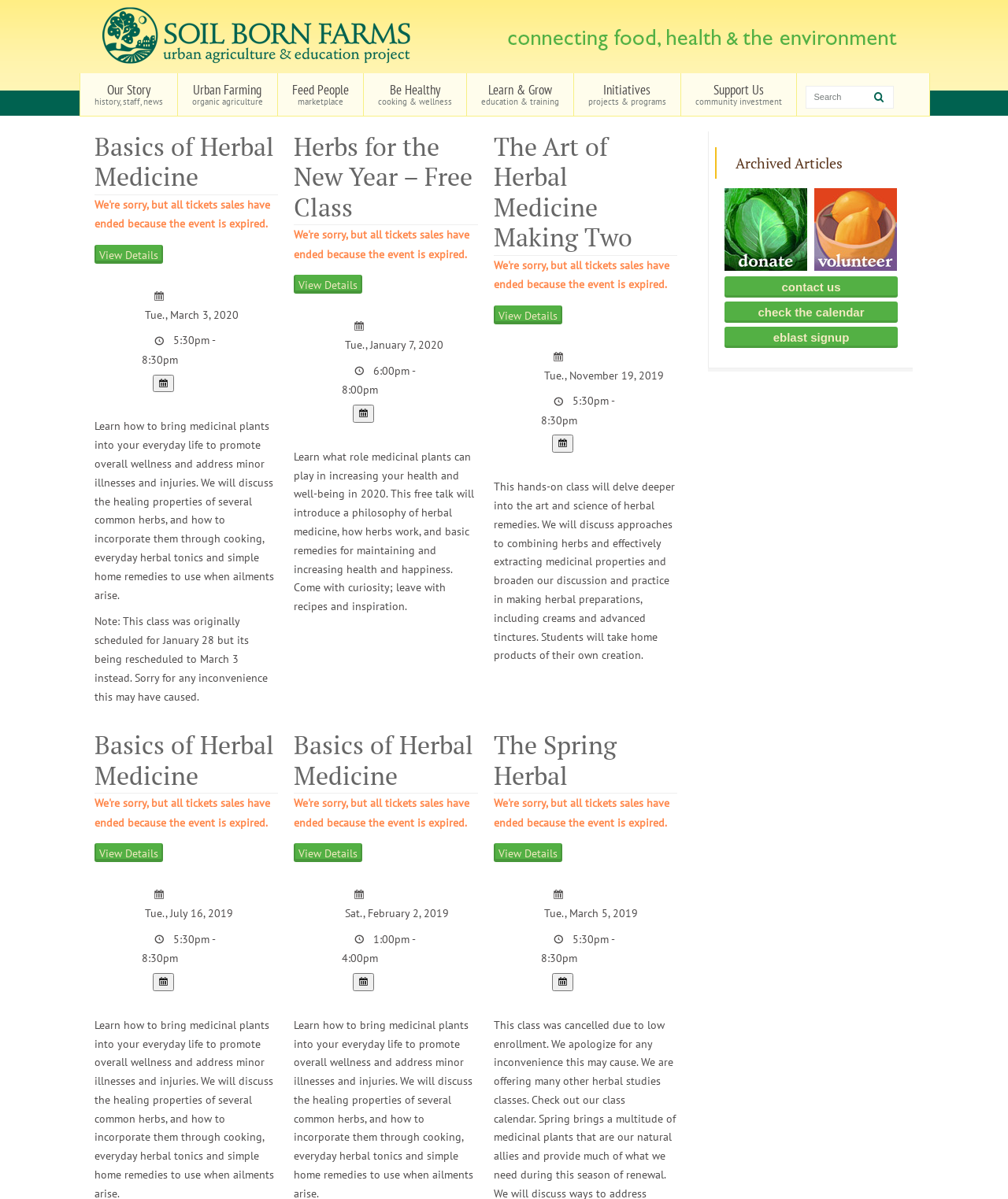Give a one-word or one-phrase response to the question: 
How many links are in the 'Archived Articles' section?

4